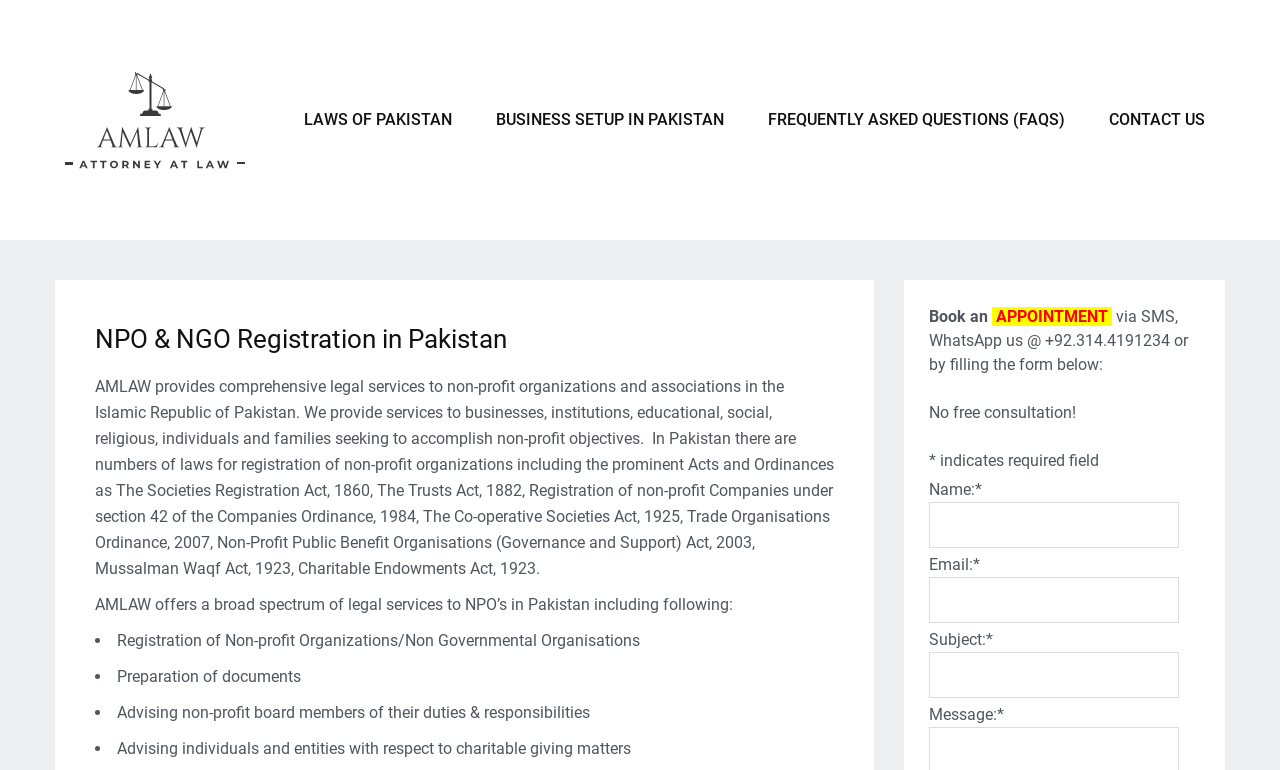What is the significance of the '*' symbol in the contact form?
Refer to the image and offer an in-depth and detailed answer to the question.

The '*' symbol in the contact form indicates that the field is required, as stated in the static text 'indicates required field'.